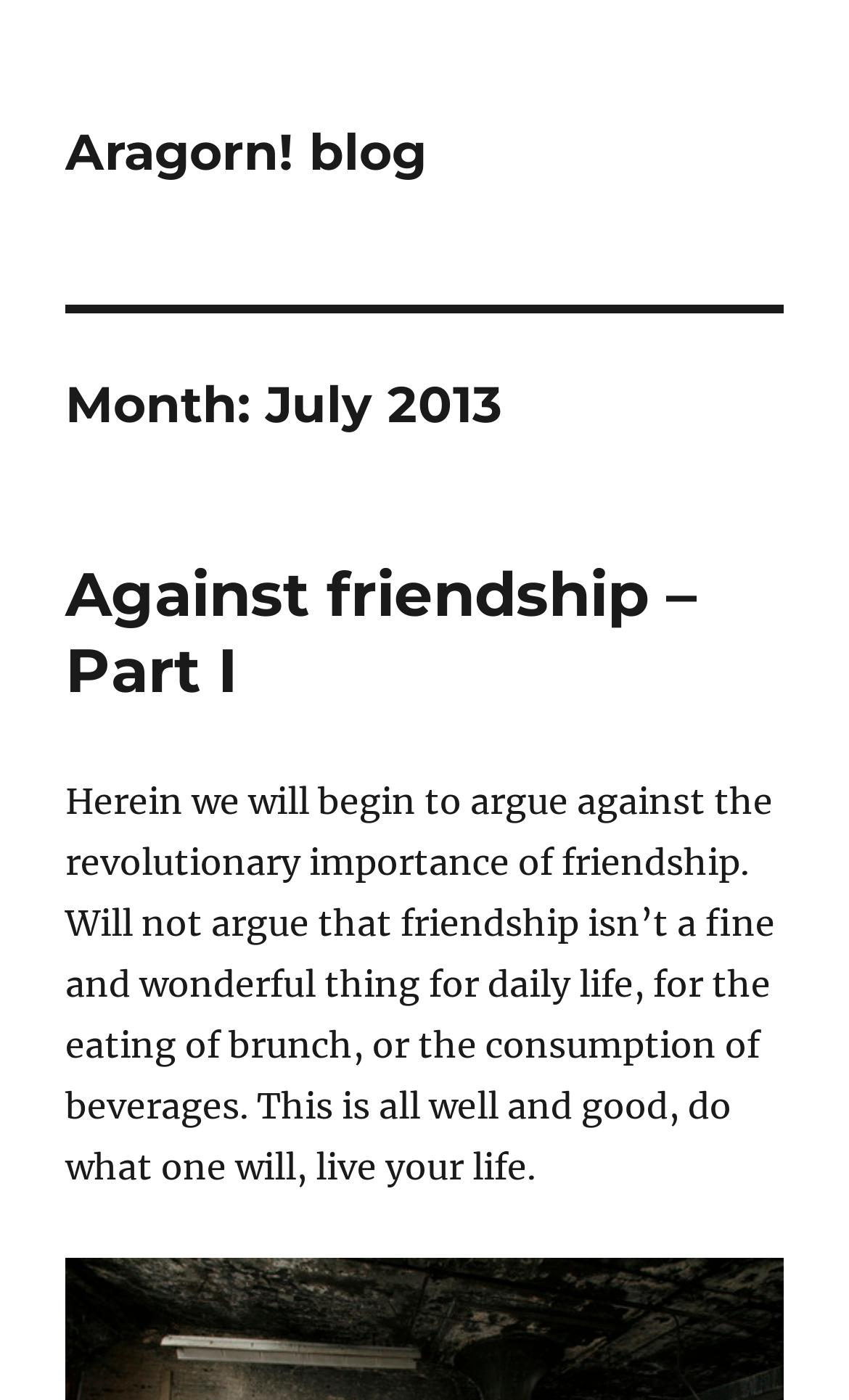Provide the bounding box coordinates for the UI element that is described by this text: "Aragorn! blog". The coordinates should be in the form of four float numbers between 0 and 1: [left, top, right, bottom].

[0.077, 0.087, 0.503, 0.131]